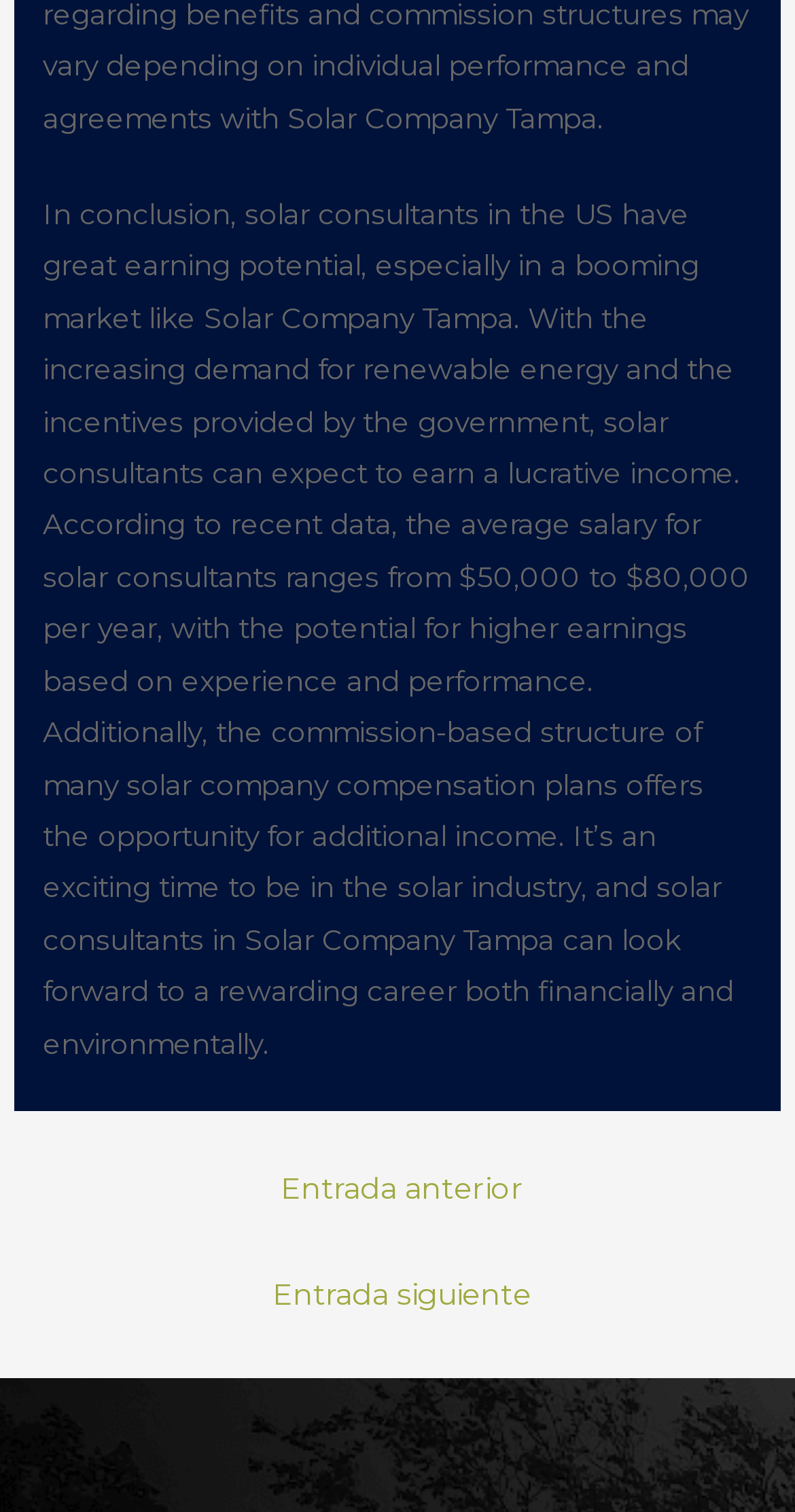Using the provided element description "Entrada siguiente →", determine the bounding box coordinates of the UI element.

[0.024, 0.836, 0.986, 0.881]